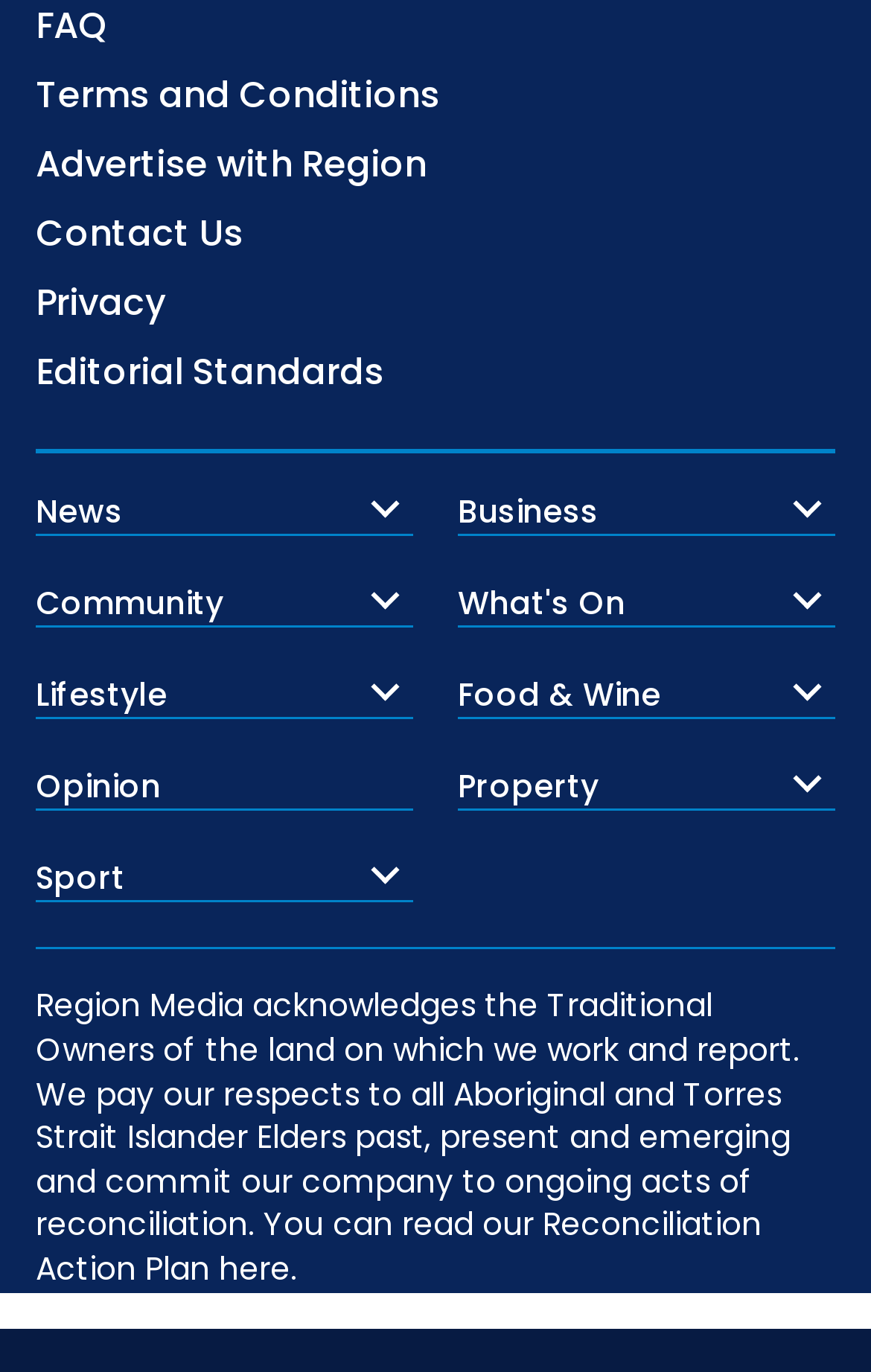Provide the bounding box coordinates of the HTML element this sentence describes: "Terms and Conditions".

[0.041, 0.051, 0.505, 0.088]